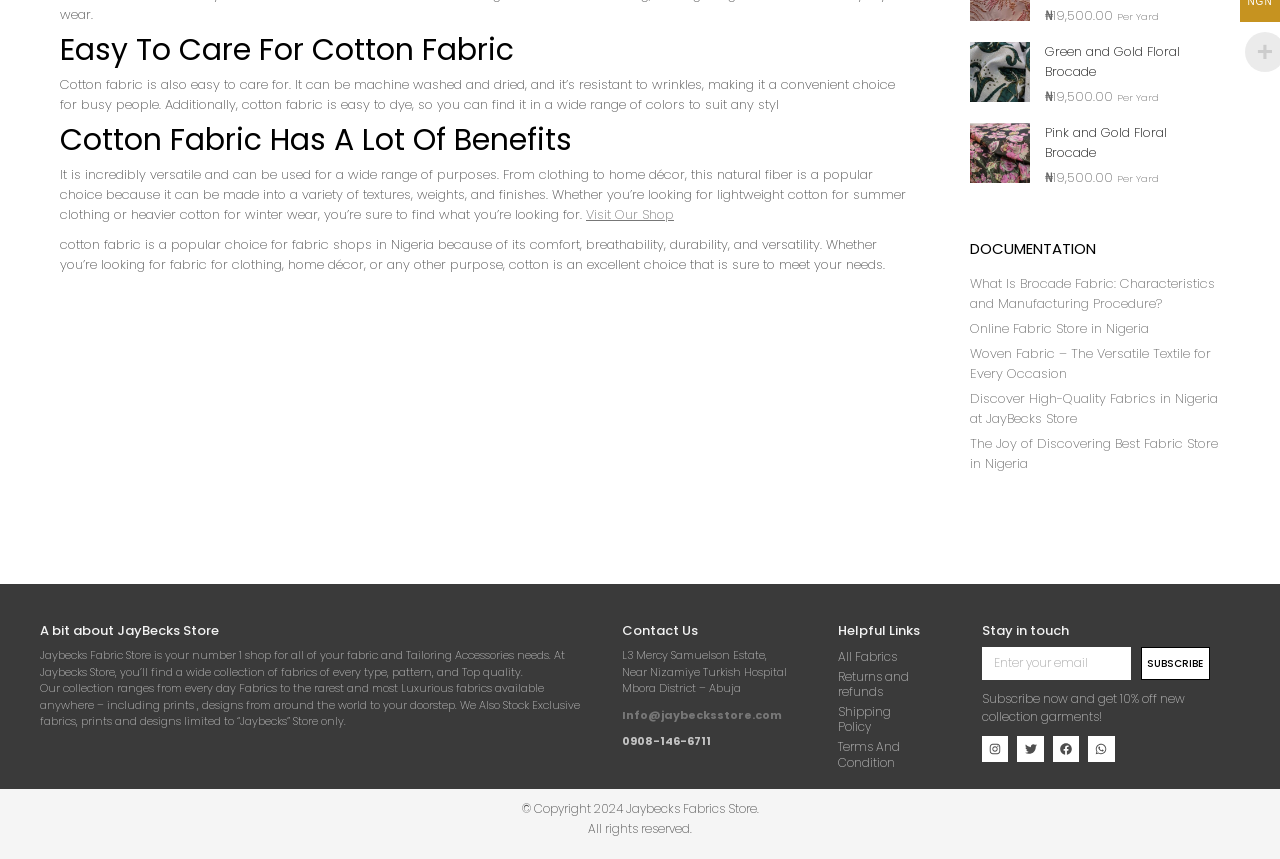Based on the element description, predict the bounding box coordinates (top-left x, top-left y, bottom-right x, bottom-right y) for the UI element in the screenshot: All Fabrics

[0.655, 0.753, 0.72, 0.776]